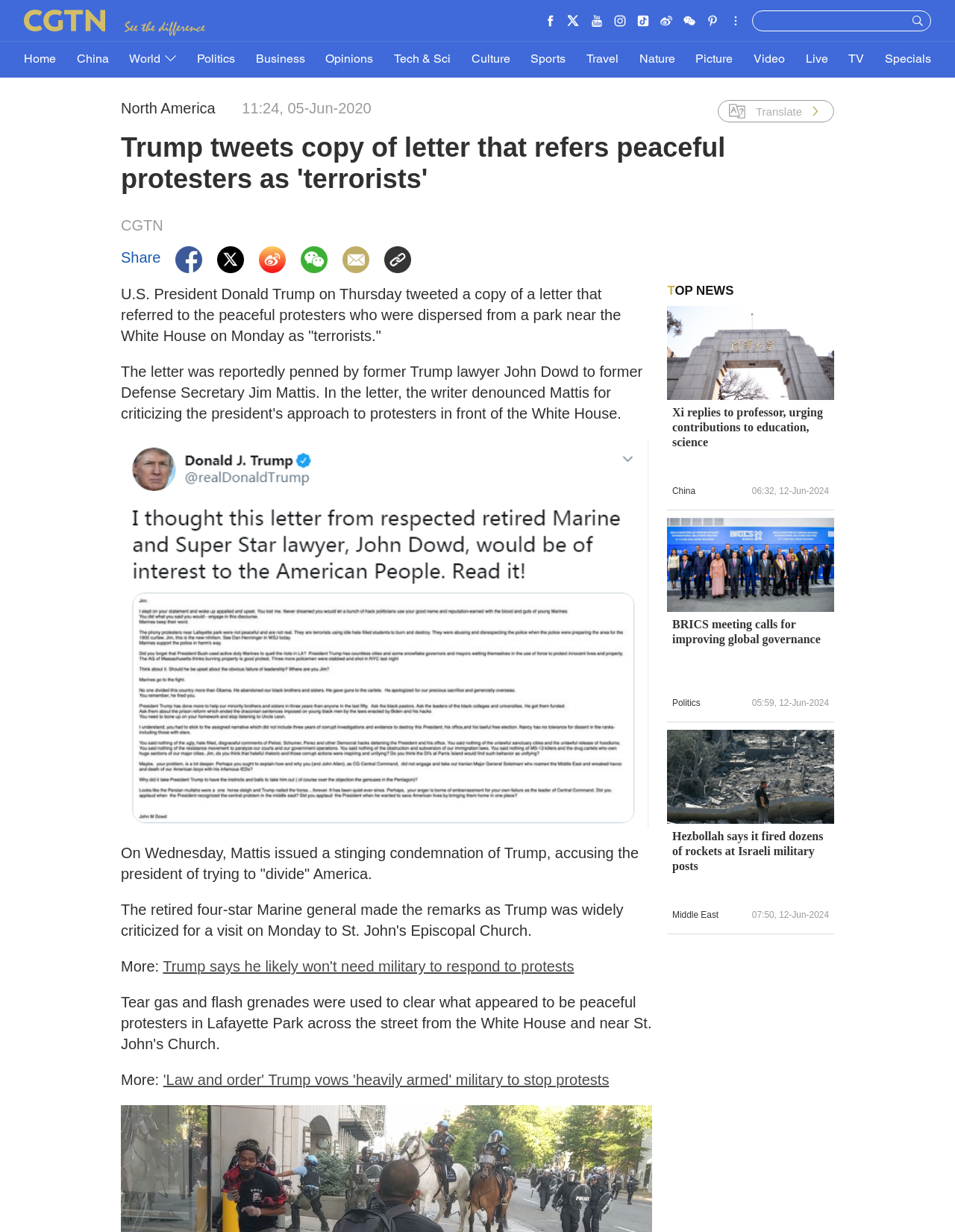Given the webpage screenshot and the description, determine the bounding box coordinates (top-left x, top-left y, bottom-right x, bottom-right y) that define the location of the UI element matching this description: Tech & Sci

[0.412, 0.034, 0.472, 0.063]